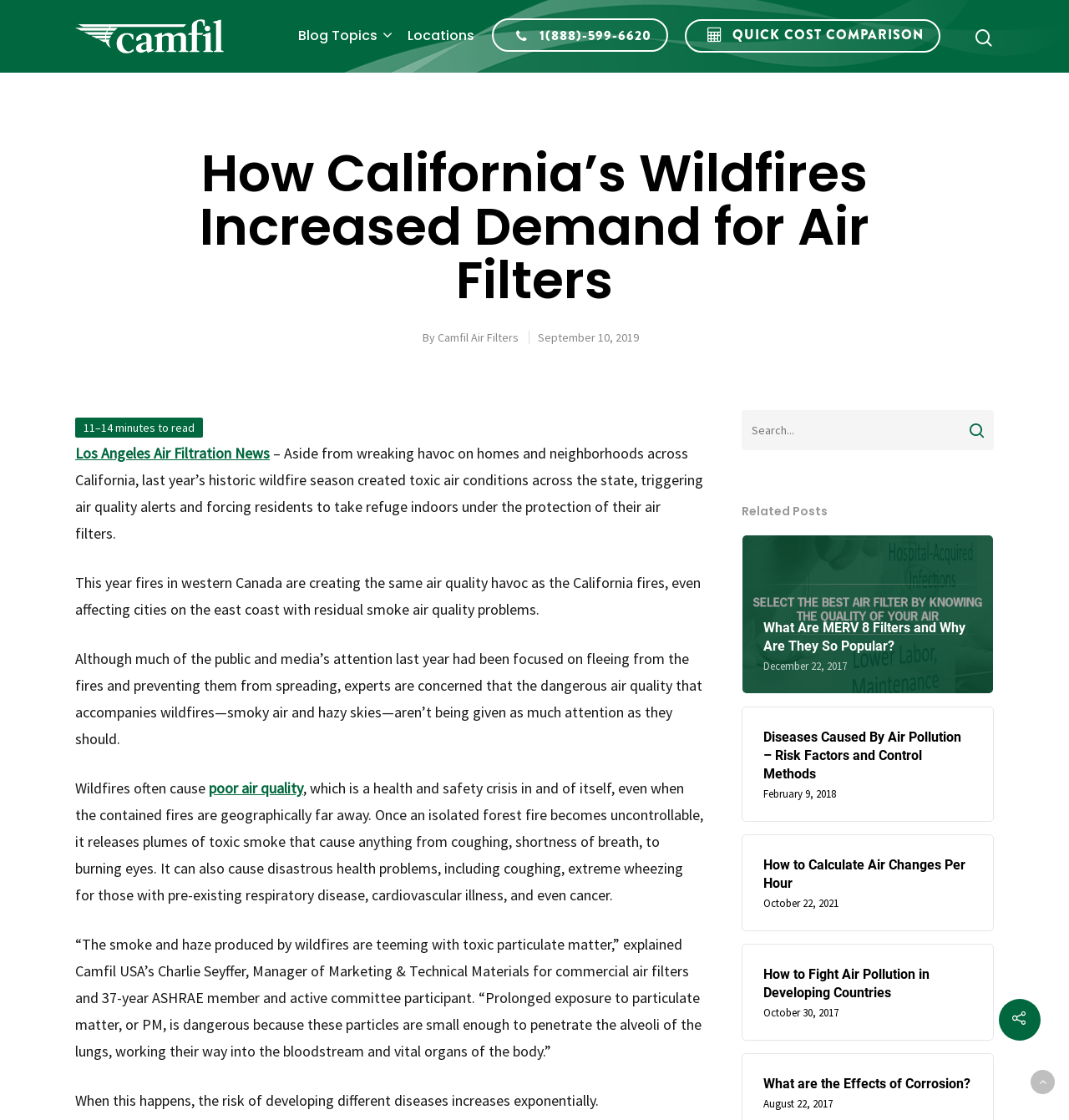Could you provide the bounding box coordinates for the portion of the screen to click to complete this instruction: "Search for air filters"?

[0.693, 0.366, 0.93, 0.402]